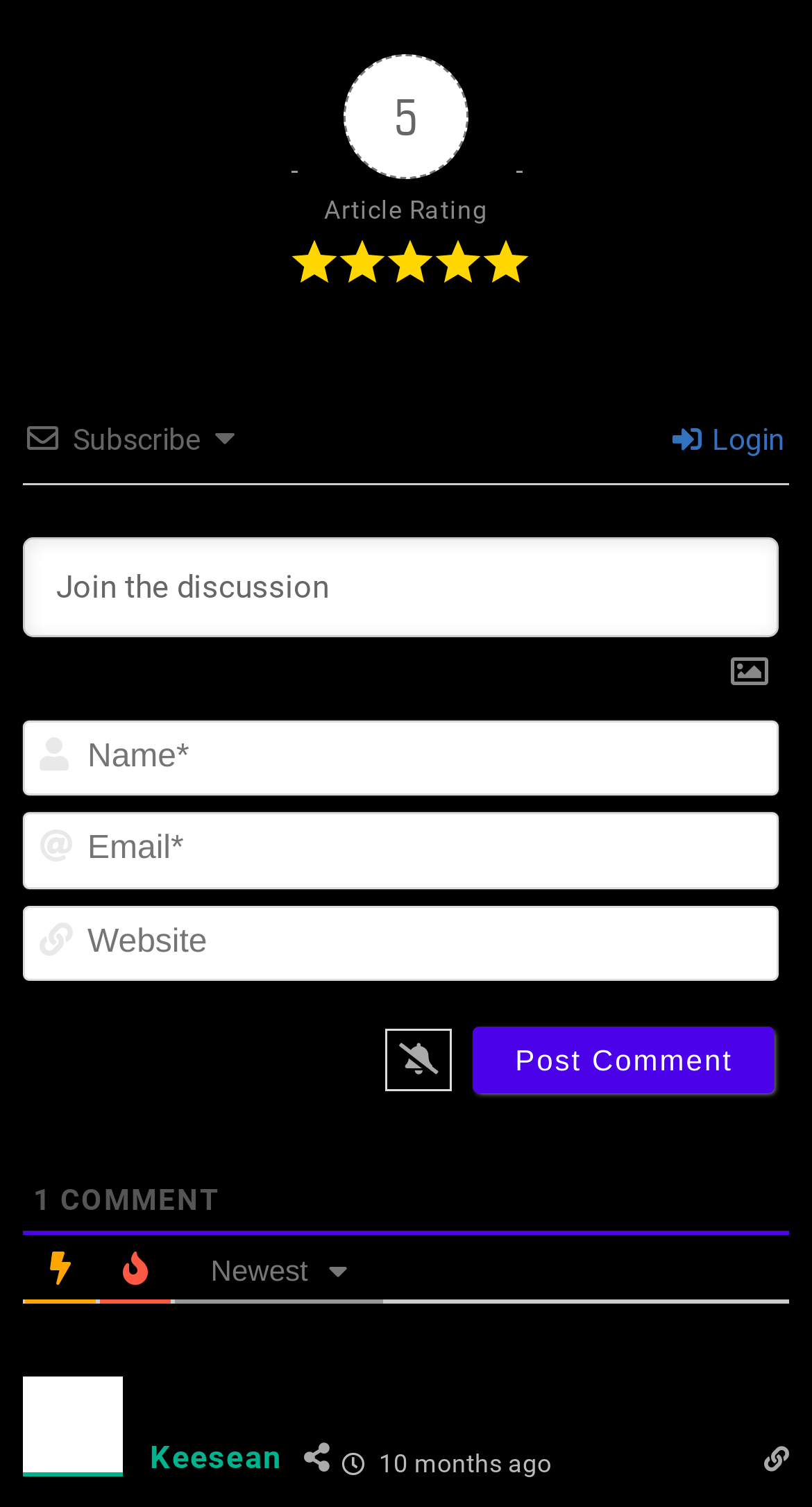Based on the image, please elaborate on the answer to the following question:
How old is the latest comment?

The latest comment has a timestamp 'June 15, 2023 7:39 pm' and a label '10 months ago', indicating that the comment was posted 10 months prior to the current date.